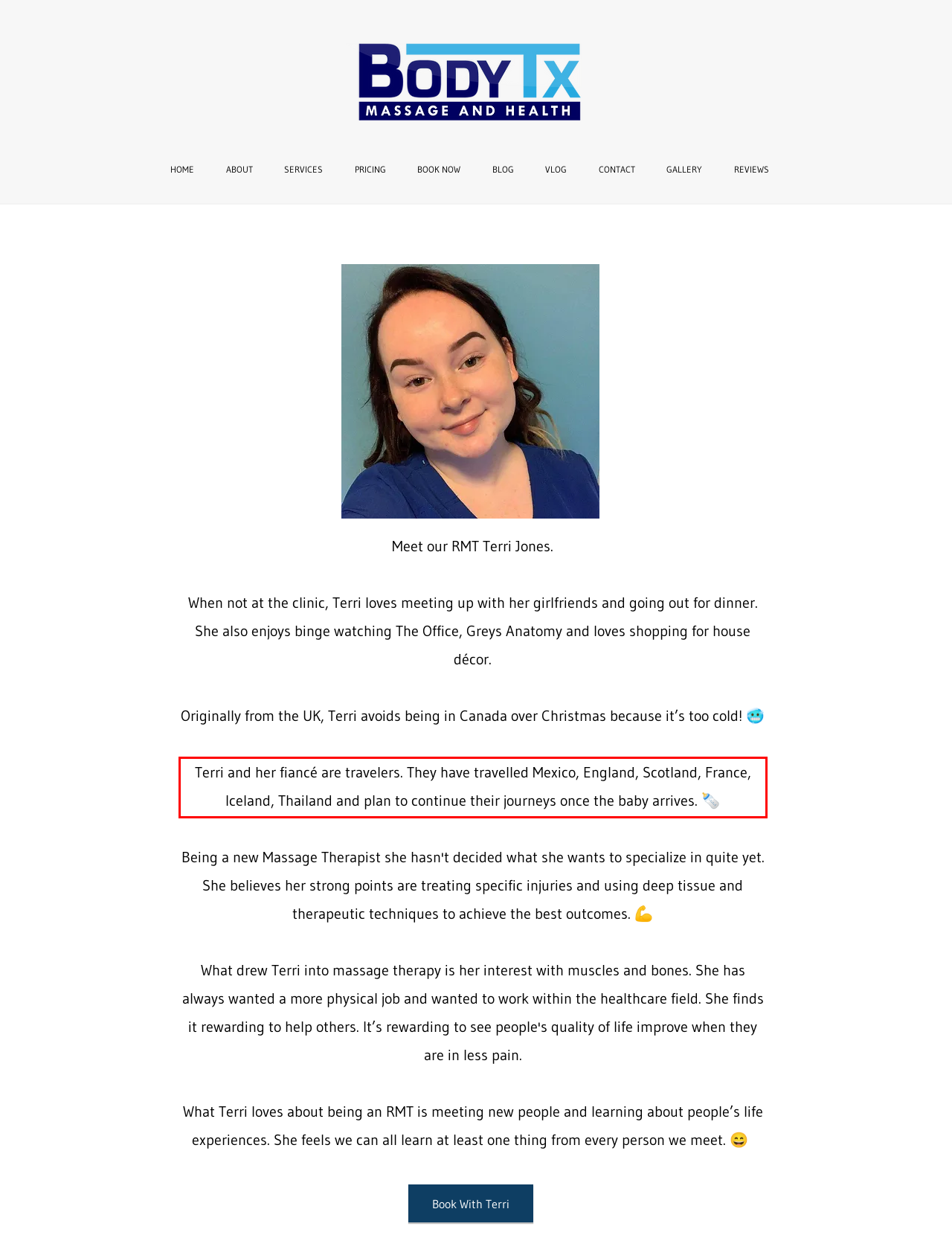Given a screenshot of a webpage, identify the red bounding box and perform OCR to recognize the text within that box.

Terri and her fiancé are travelers. They have travelled Mexico, England, Scotland, France, Iceland, Thailand and plan to continue their journeys once the baby arrives. 🍼